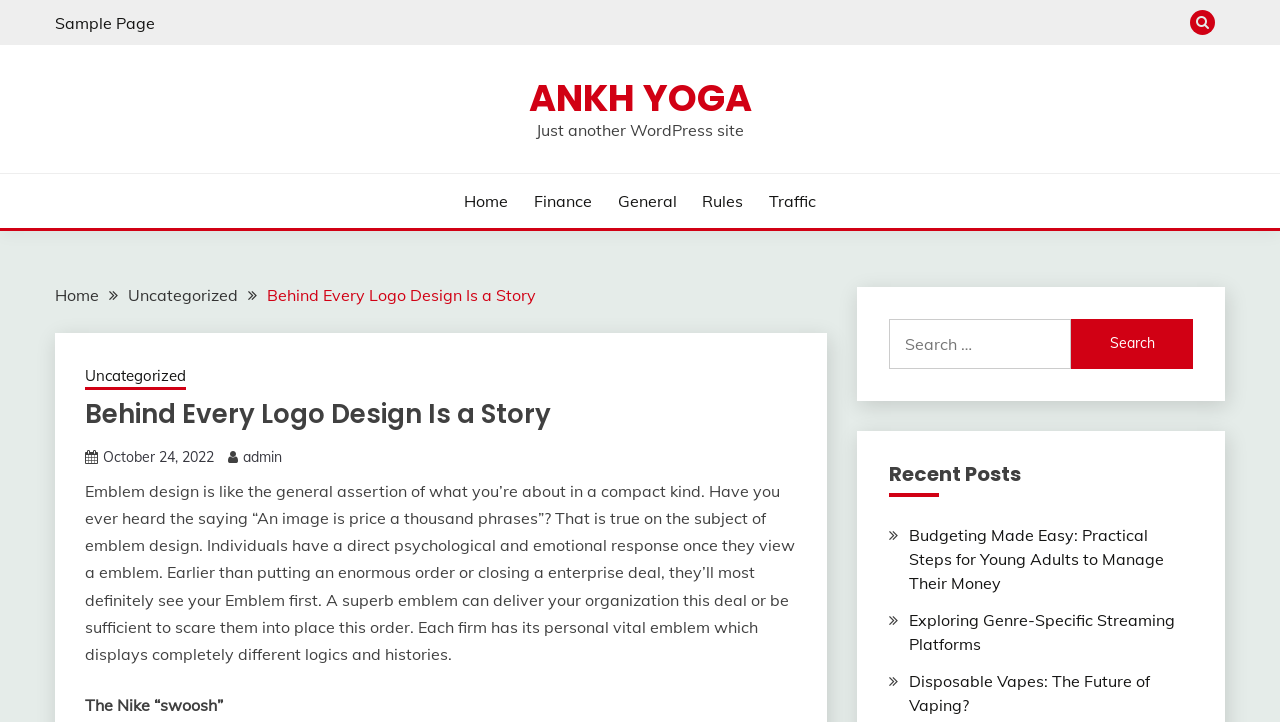How many recent posts are listed?
Look at the image and provide a short answer using one word or a phrase.

3